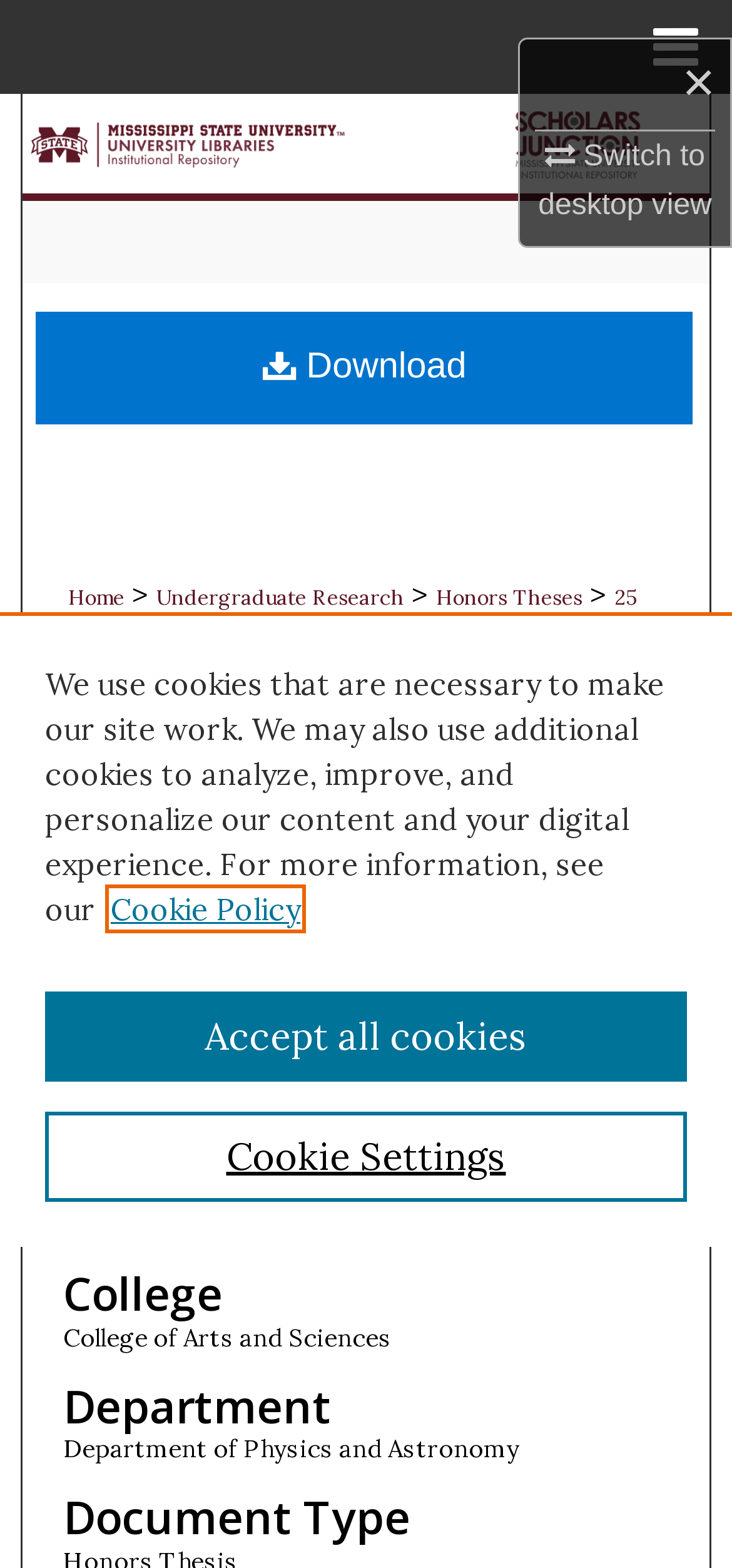Identify the bounding box of the UI element that matches this description: "My Account".

[0.0, 0.18, 1.0, 0.24]